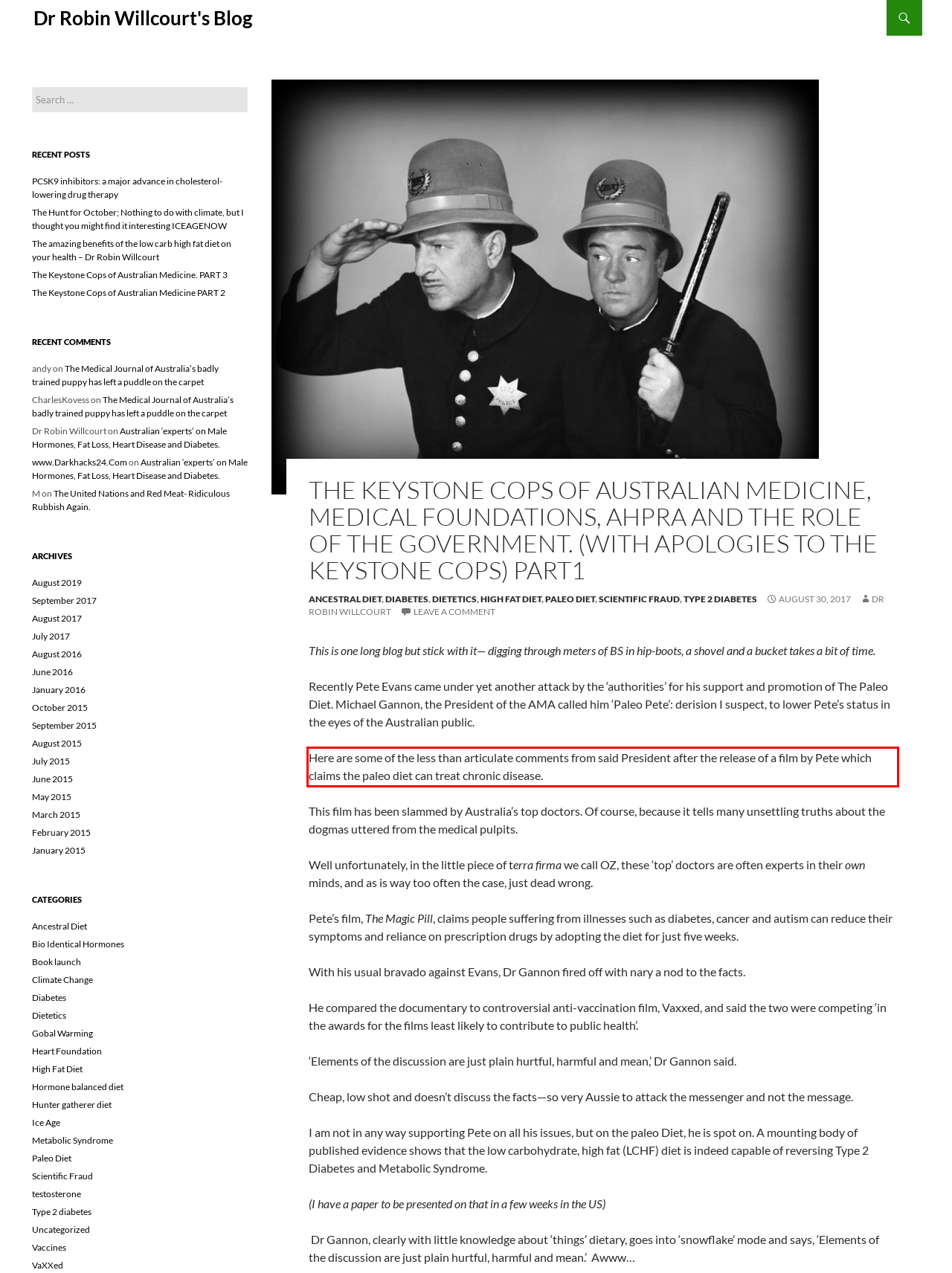Examine the webpage screenshot and use OCR to obtain the text inside the red bounding box.

Here are some of the less than articulate comments from said President after the release of a film by Pete which claims the paleo diet can treat chronic disease.